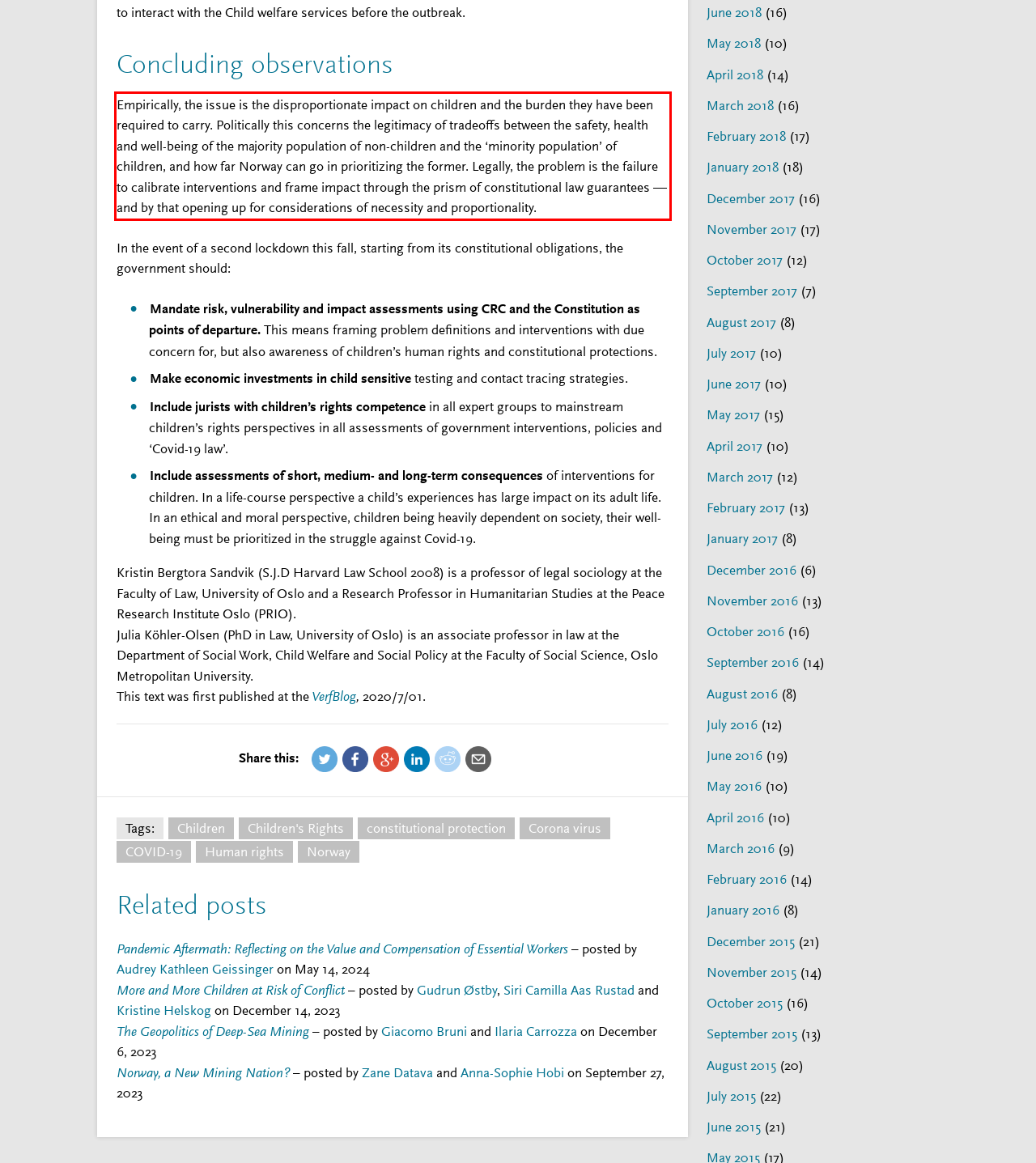Examine the webpage screenshot and use OCR to obtain the text inside the red bounding box.

Empirically, the issue is the disproportionate impact on children and the burden they have been required to carry. Politically this concerns the legitimacy of tradeoffs between the safety, health and well-being of the majority population of non-children and the ‘minority population’ of children, and how far Norway can go in prioritizing the former. Legally, the problem is the failure to calibrate interventions and frame impact through the prism of constitutional law guarantees — and by that opening up for considerations of necessity and proportionality.